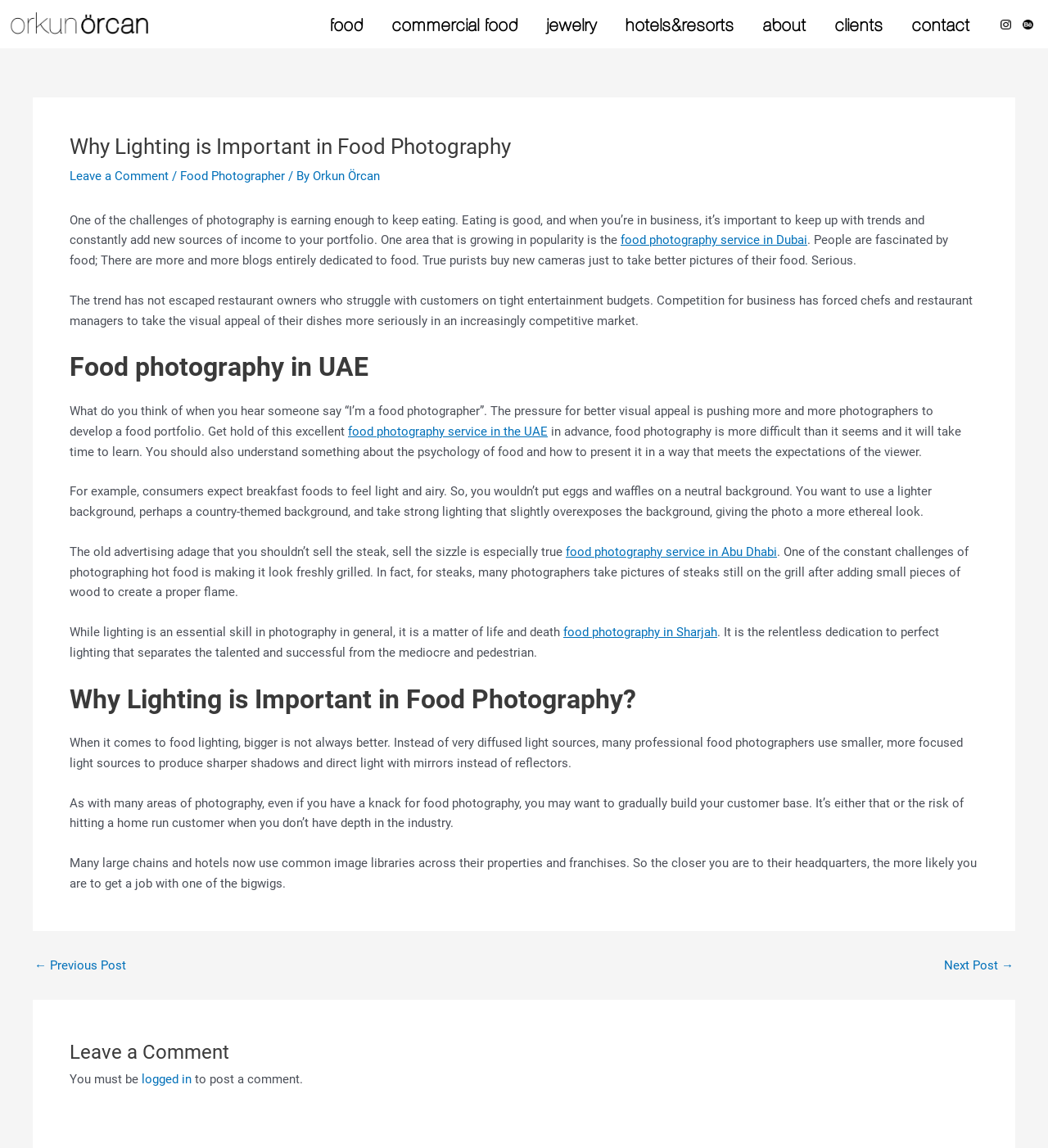Locate the bounding box coordinates of the element that should be clicked to fulfill the instruction: "Click on the link to learn about food photography".

[0.315, 0.014, 0.347, 0.029]